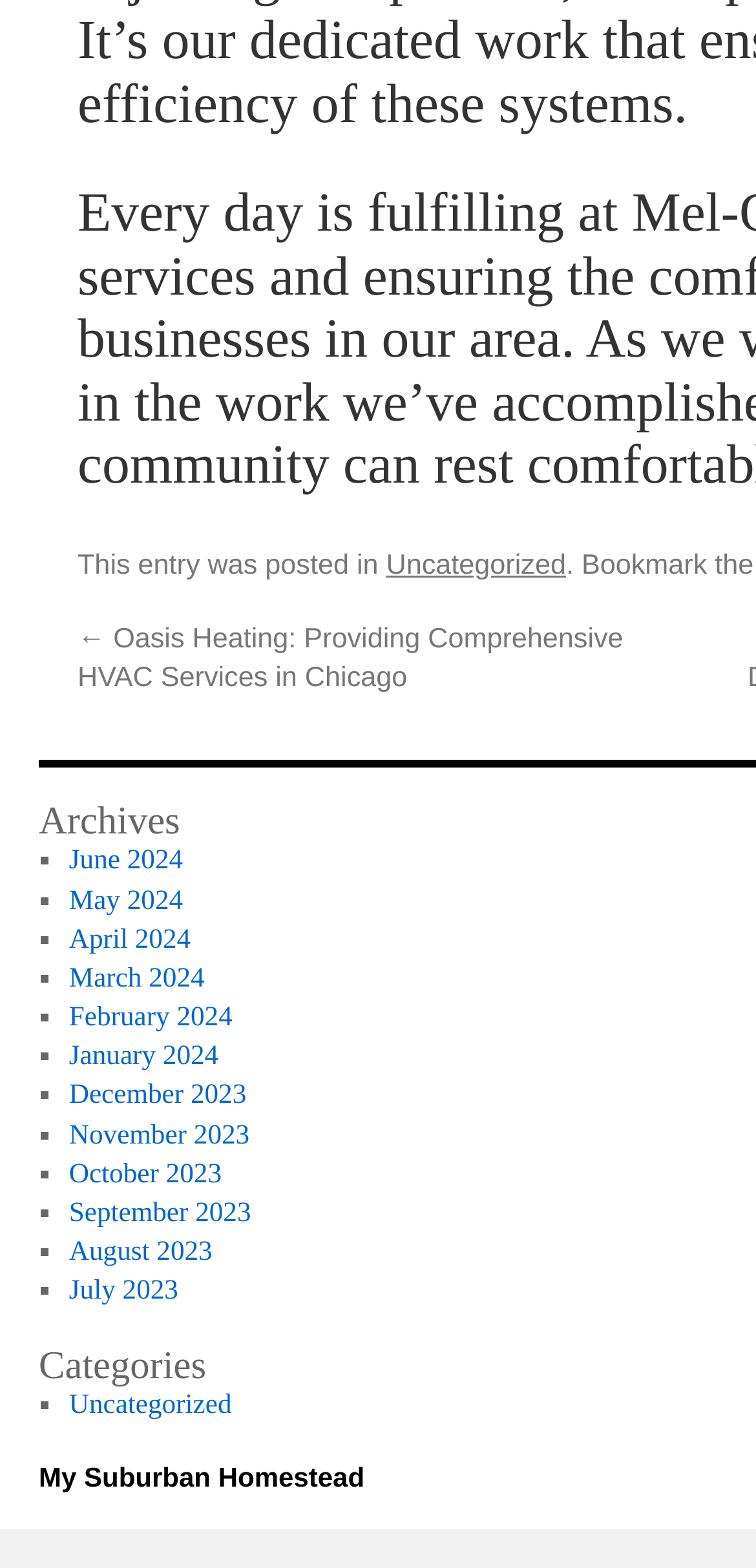Answer the question with a brief word or phrase:
How many archive links are available?

12